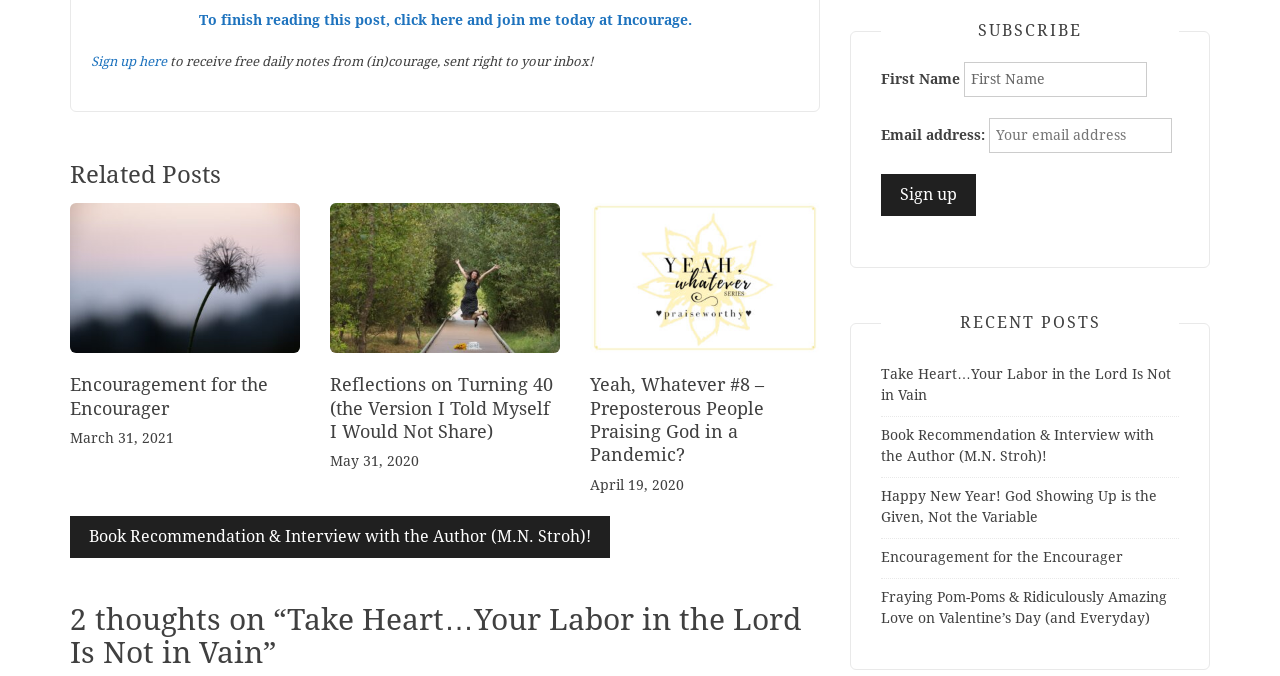Give a one-word or short-phrase answer to the following question: 
What is the title of the first related post?

Encouragement for the Encourager